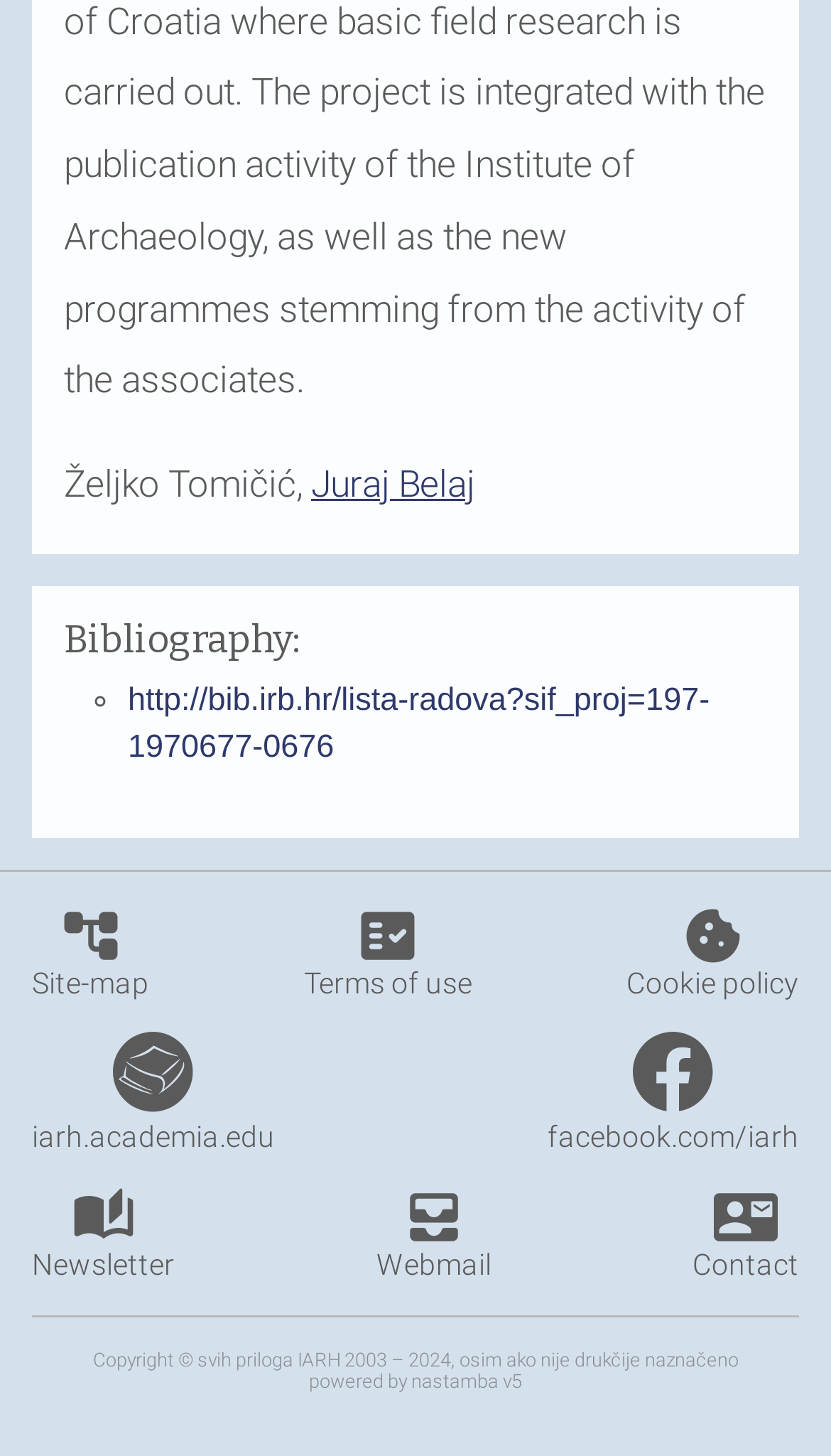Give a one-word or one-phrase response to the question:
What is the copyright year range?

2003-2024